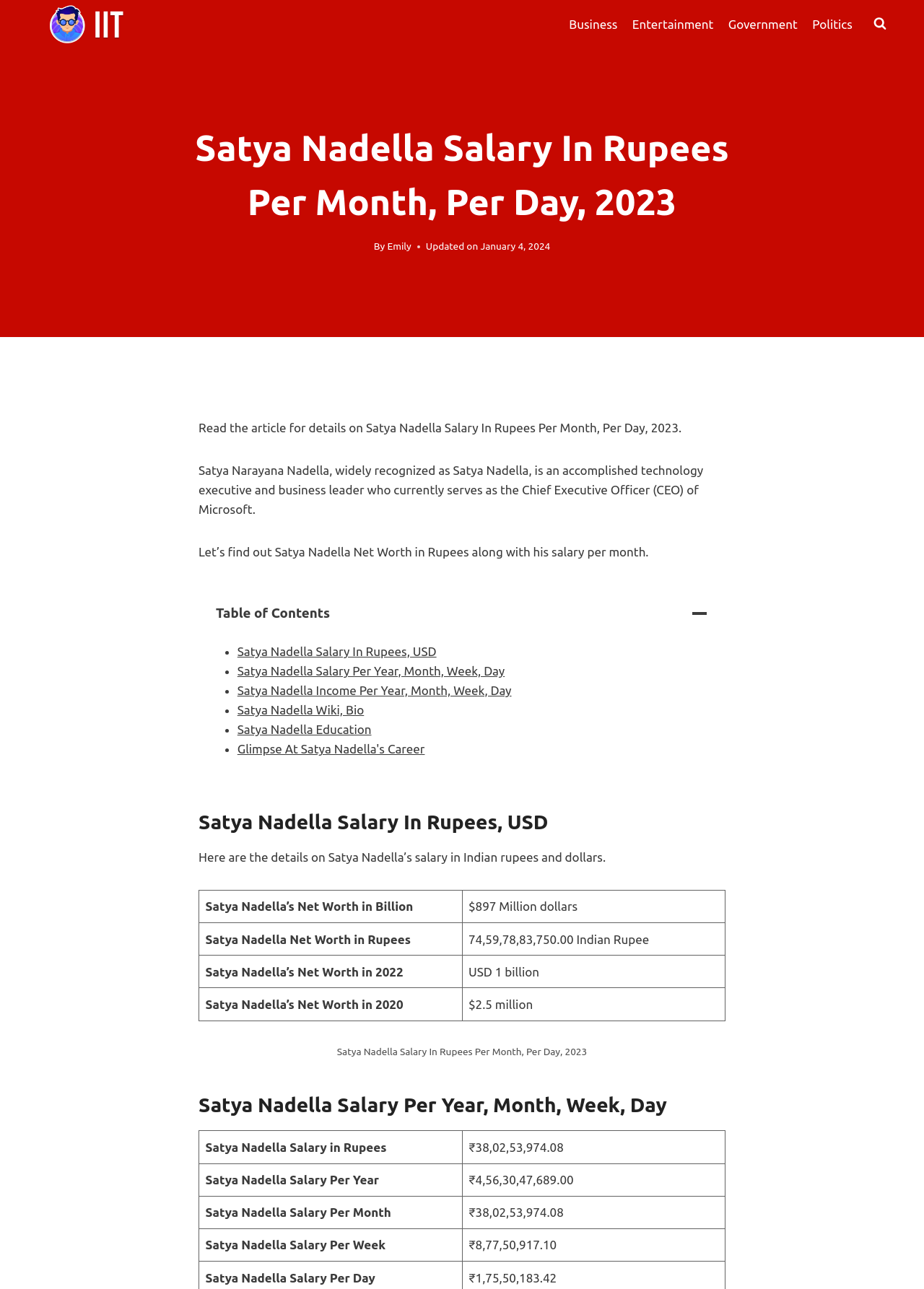Please find the bounding box coordinates for the clickable element needed to perform this instruction: "View the search form".

[0.938, 0.009, 0.966, 0.029]